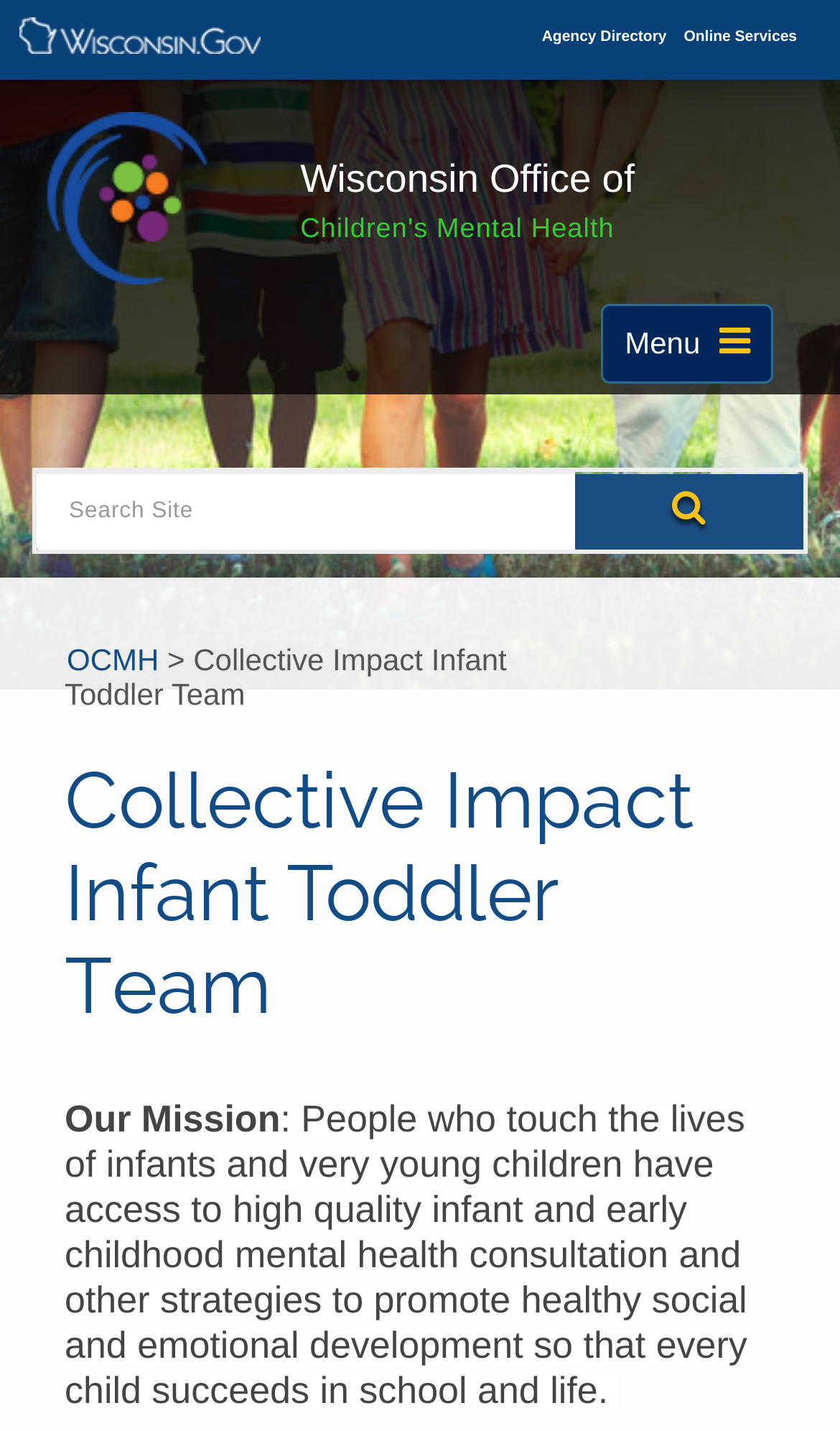Offer a detailed account of what is visible on the webpage.

The webpage is about the Collective Impact Infant Toddler Team of the OCMH (Office of Children's Mental Health). At the top left corner, there is a navigation menu with links to "Agency Directory" and "Online Services". Next to it, there is an image of the Wisconsin.gov logo. 

Below the navigation menu, there is a prominent link to the "Wisconsin Office of Children's Mental Health" with an accompanying image. 

On the right side of the page, there is a search bar with a "Search Site" button. 

The main content of the page is divided into two sections. The first section has a heading "Collective Impact Infant Toddler Team" and a brief mission statement that reads "People who touch the lives of infants and very young children have access to high quality infant and early childhood mental health consultation and other strategies to promote healthy social and emotional development so that every child succeeds in school and life." 

There are two navigation menus on the page, one at the top and another below the search bar. The top navigation menu has links to "Agency Directory" and "Online Services", while the bottom navigation menu has a toggle button to open or close the menu, and a link to "Skip Navigation Links".